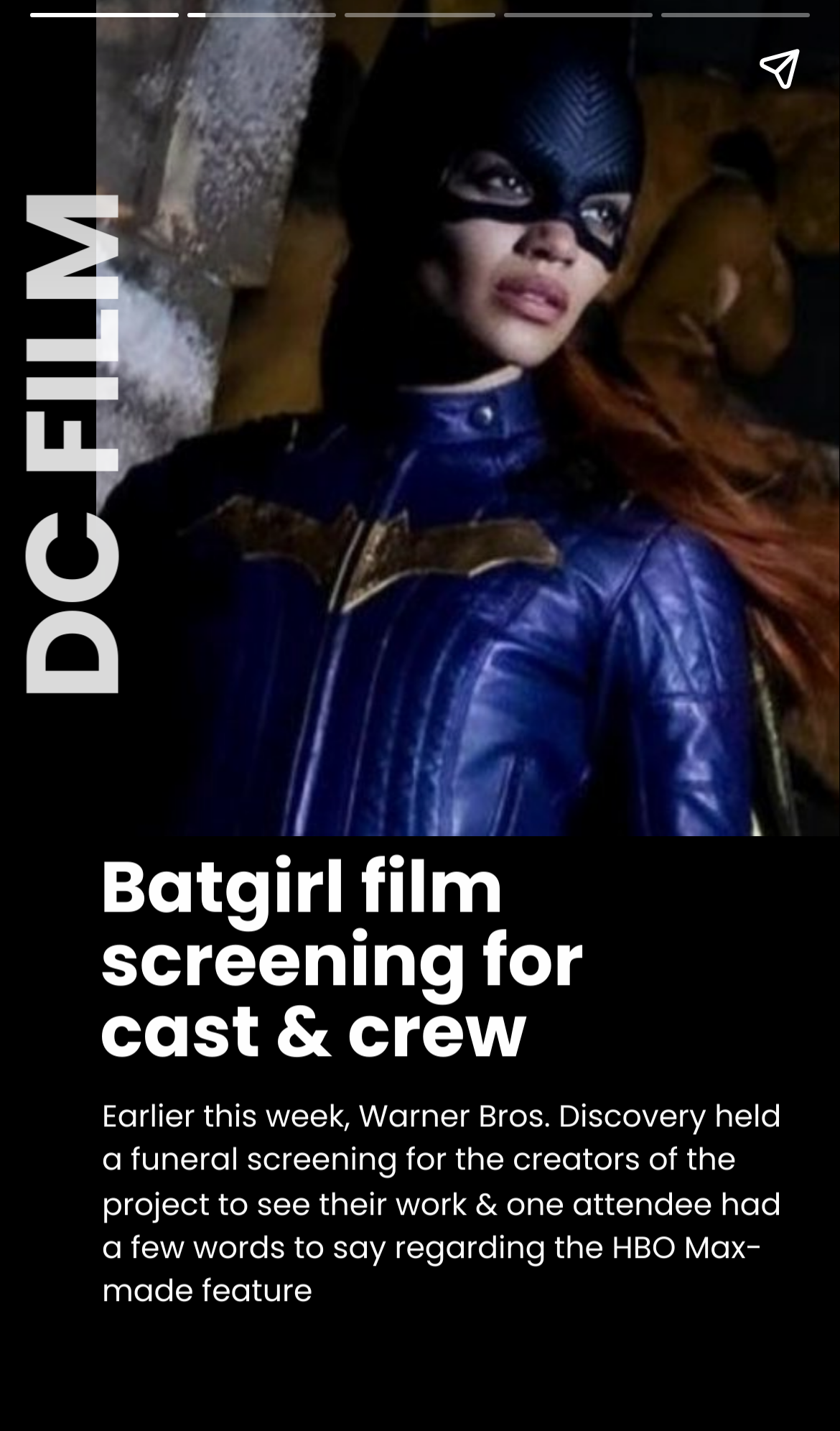Utilize the details in the image to thoroughly answer the following question: What is the purpose of the screening?

Based on the webpage content, it can be inferred that the purpose of the screening is a funeral screening, which is a gathering to pay respects to the creators of the Batgirl project.